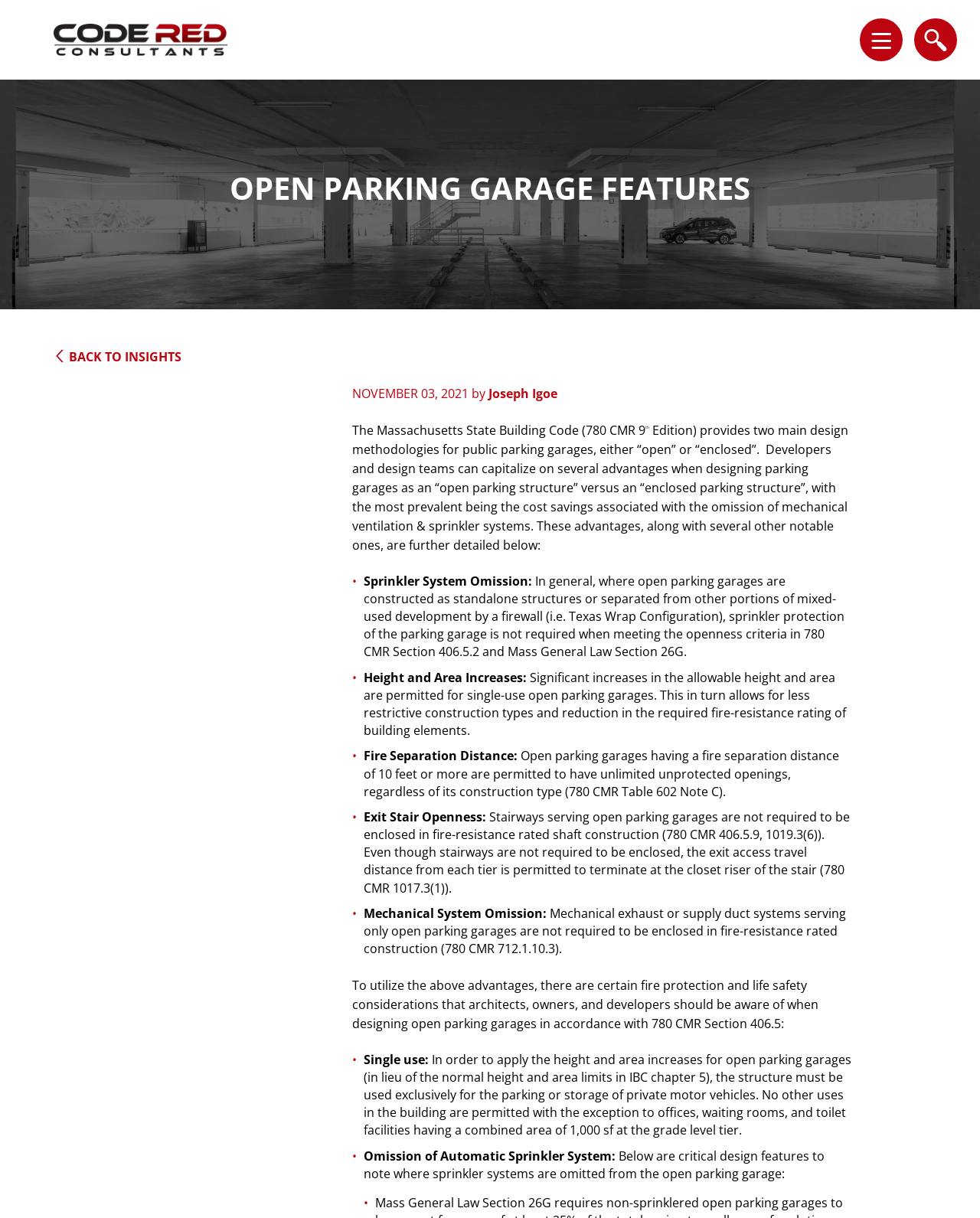Determine the bounding box coordinates (top-left x, top-left y, bottom-right x, bottom-right y) of the UI element described in the following text: Joseph Igoe

[0.498, 0.316, 0.569, 0.33]